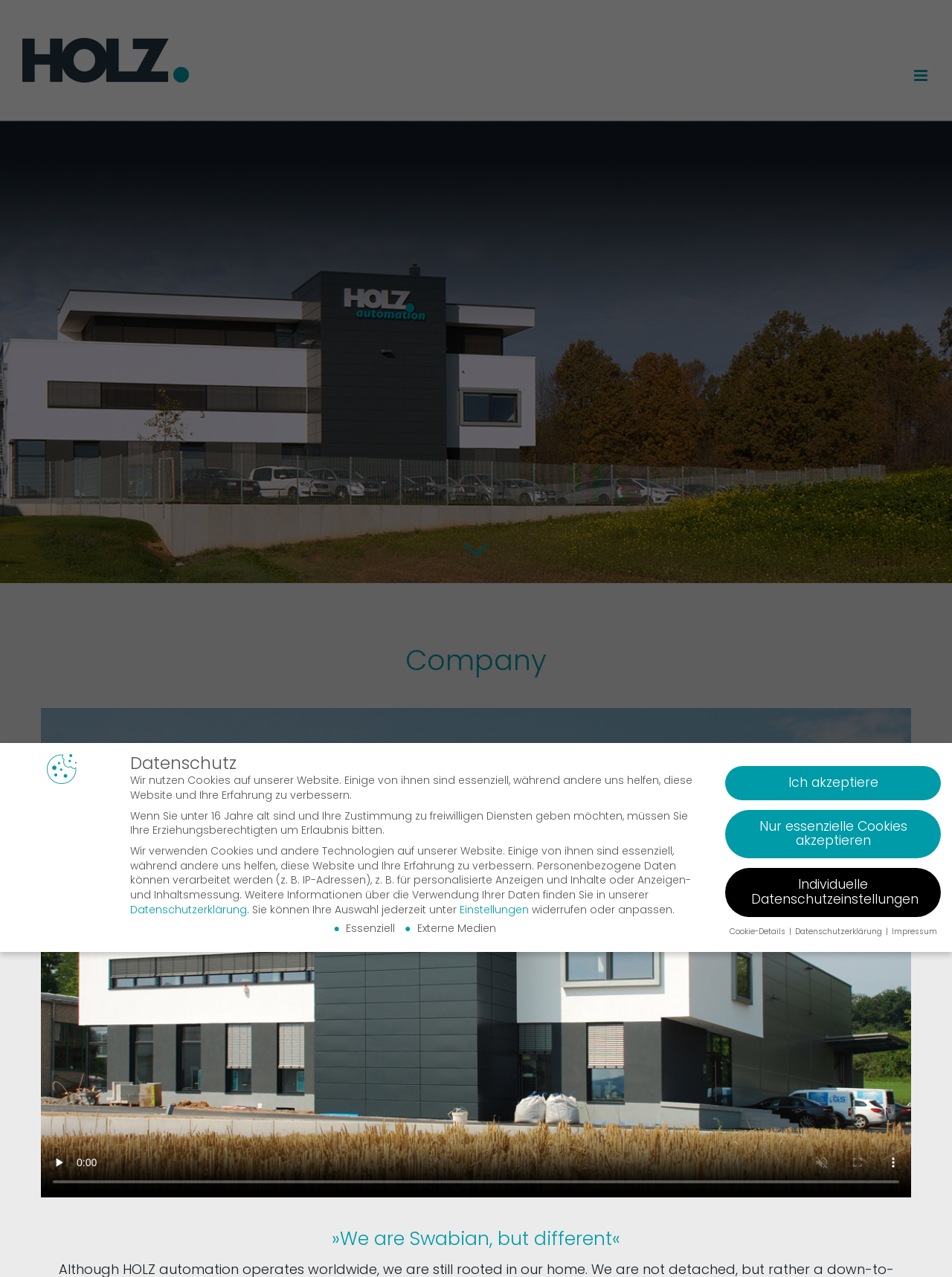Offer an extensive depiction of the webpage and its key elements.

The webpage is about the company HOLZ automation, with a focus on its roots and values. At the top left, there is a logo of HOLZ automation, which is a link. On the top right, there is a toggle button for the mobile menu. 

Below the logo, there is a heading that reads "Company" and a video player that takes up most of the width of the page. The video player has several buttons, including play, unmute, enter full screen, and show more media controls. 

Below the video player, there is a heading that reads "»We are Swabian, but different«", which is a phrase that reflects the company's values. 

On the left side of the page, there are several headings and paragraphs of text that discuss data protection and cookie usage. There are also several buttons and links related to data protection, including "Datenschutzerklärung" (data protection declaration), "Einstellungen" (settings), and "Cookie-Details" (cookie details). 

At the bottom of the page, there are several buttons, including "Ich akzeptiere" (I accept), "Nur essenzielle Cookies akzeptieren" (only accept essential cookies), and "Individuelle Datenschutzeinstellungen" (individual data protection settings). There are also links to the data protection declaration, impressum, and a "Go to Top" button.